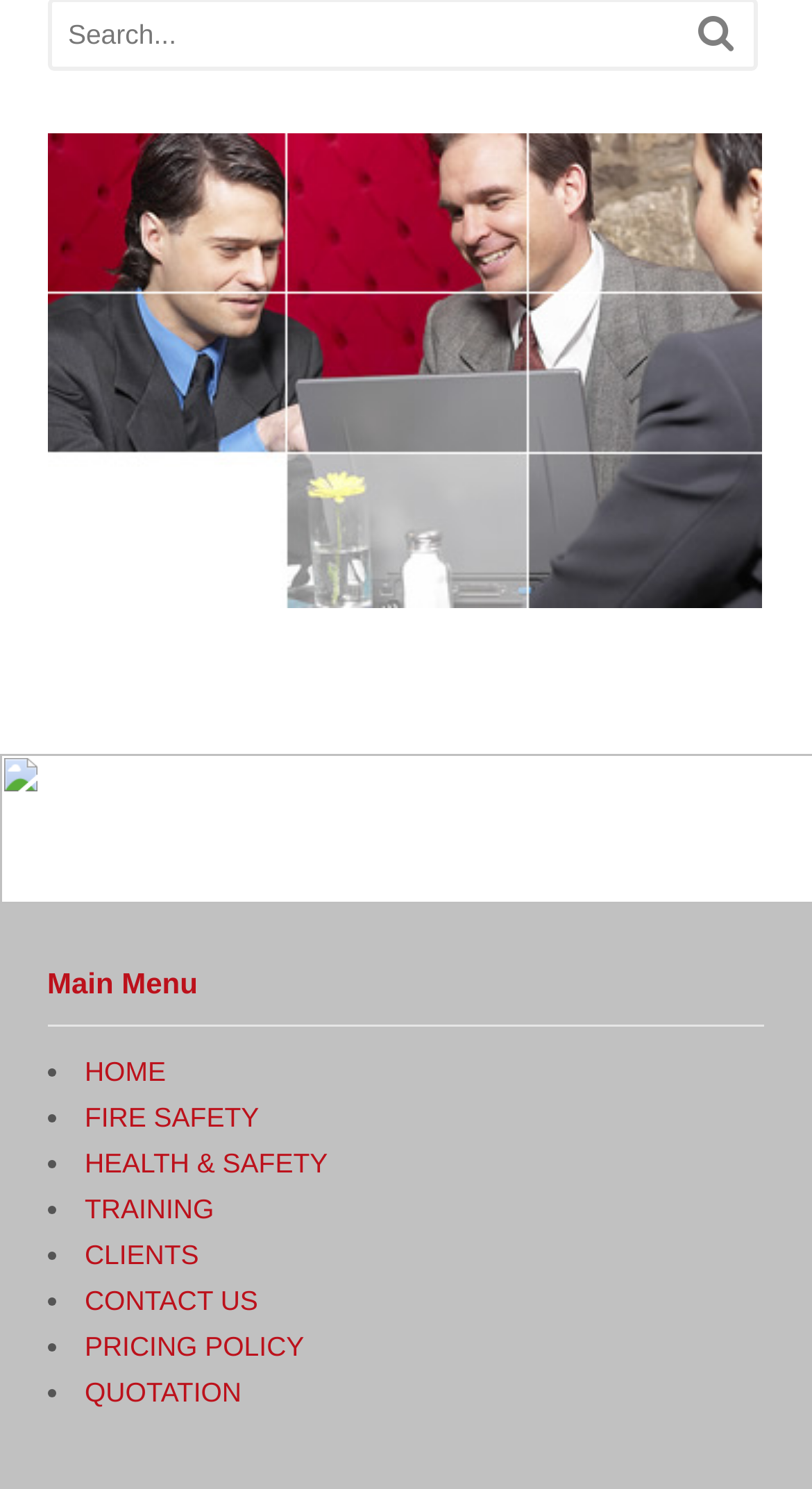Determine the bounding box coordinates of the clickable element to complete this instruction: "search for something". Provide the coordinates in the format of four float numbers between 0 and 1, [left, top, right, bottom].

[0.063, 0.001, 0.84, 0.044]